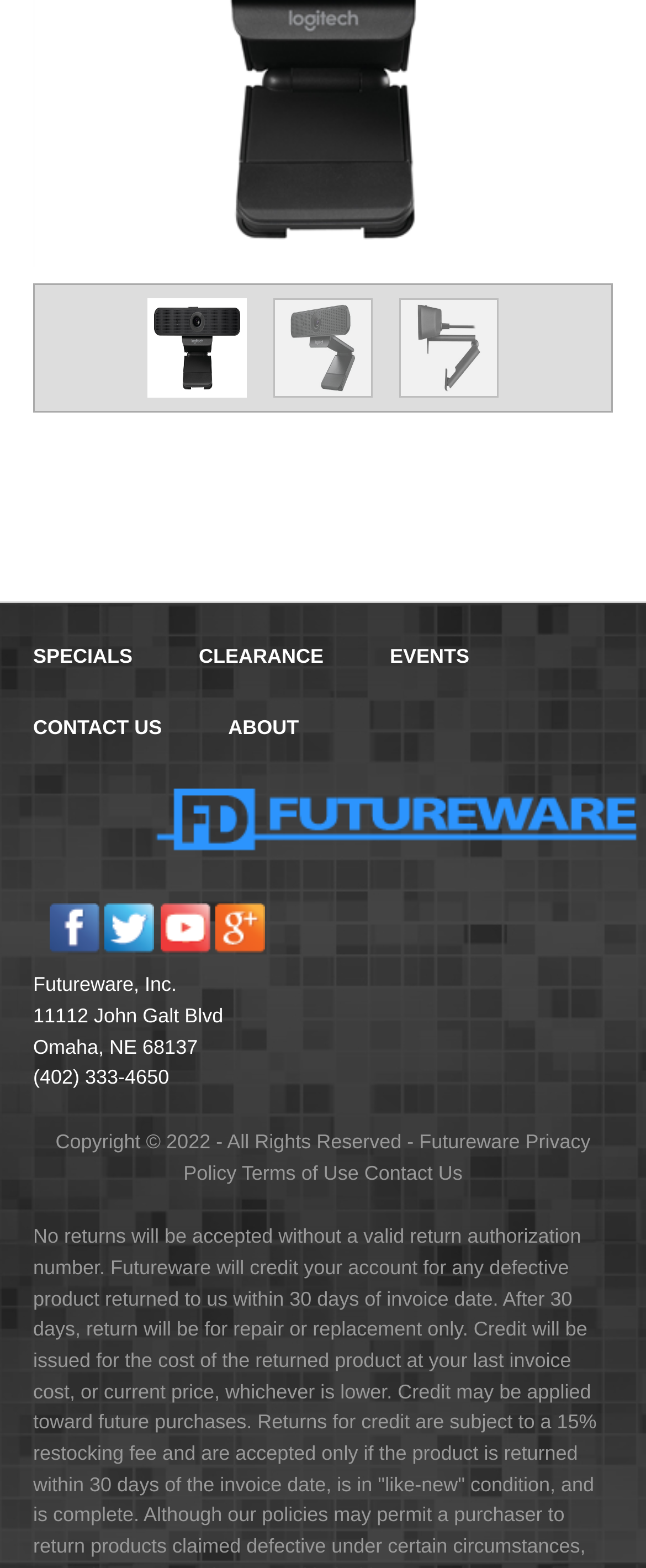What is the address of the company?
Provide a well-explained and detailed answer to the question.

I found the address of the company in the static text elements at the bottom of the webpage. The street address is '11112 John Galt Blvd' located at coordinates [0.051, 0.64, 0.346, 0.655], and the city, state, and zip code are 'Omaha, NE 68137' located at coordinates [0.051, 0.66, 0.306, 0.675].